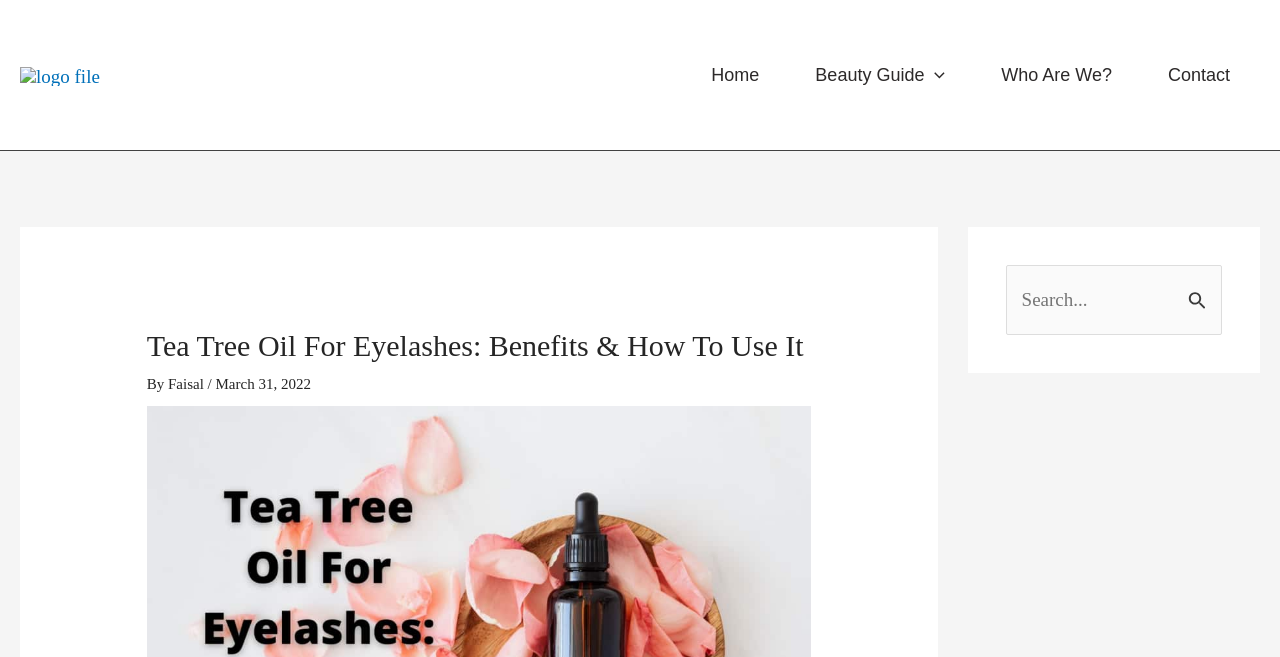Please identify the primary heading of the webpage and give its text content.

Tea Tree Oil For Eyelashes: Benefits & How To Use It